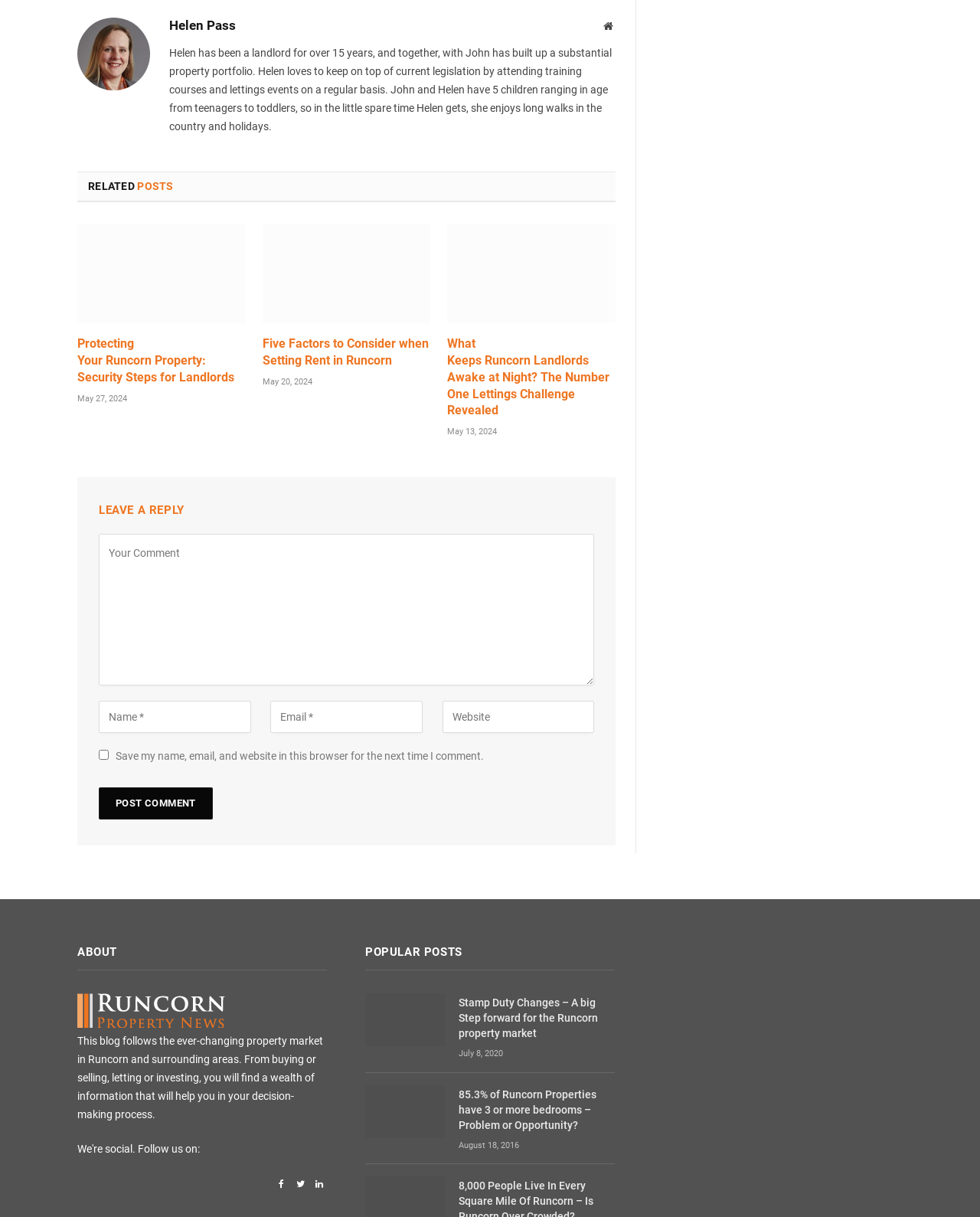What is the topic of the blog?
Carefully analyze the image and provide a detailed answer to the question.

The webpage has multiple articles and headings related to the Runcorn property market, such as 'Protecting Your Runcorn Property: Security Steps for Landlords' and 'Five Factors to Consider when Setting Rent in Runcorn', indicating that the blog is focused on the Runcorn property market.